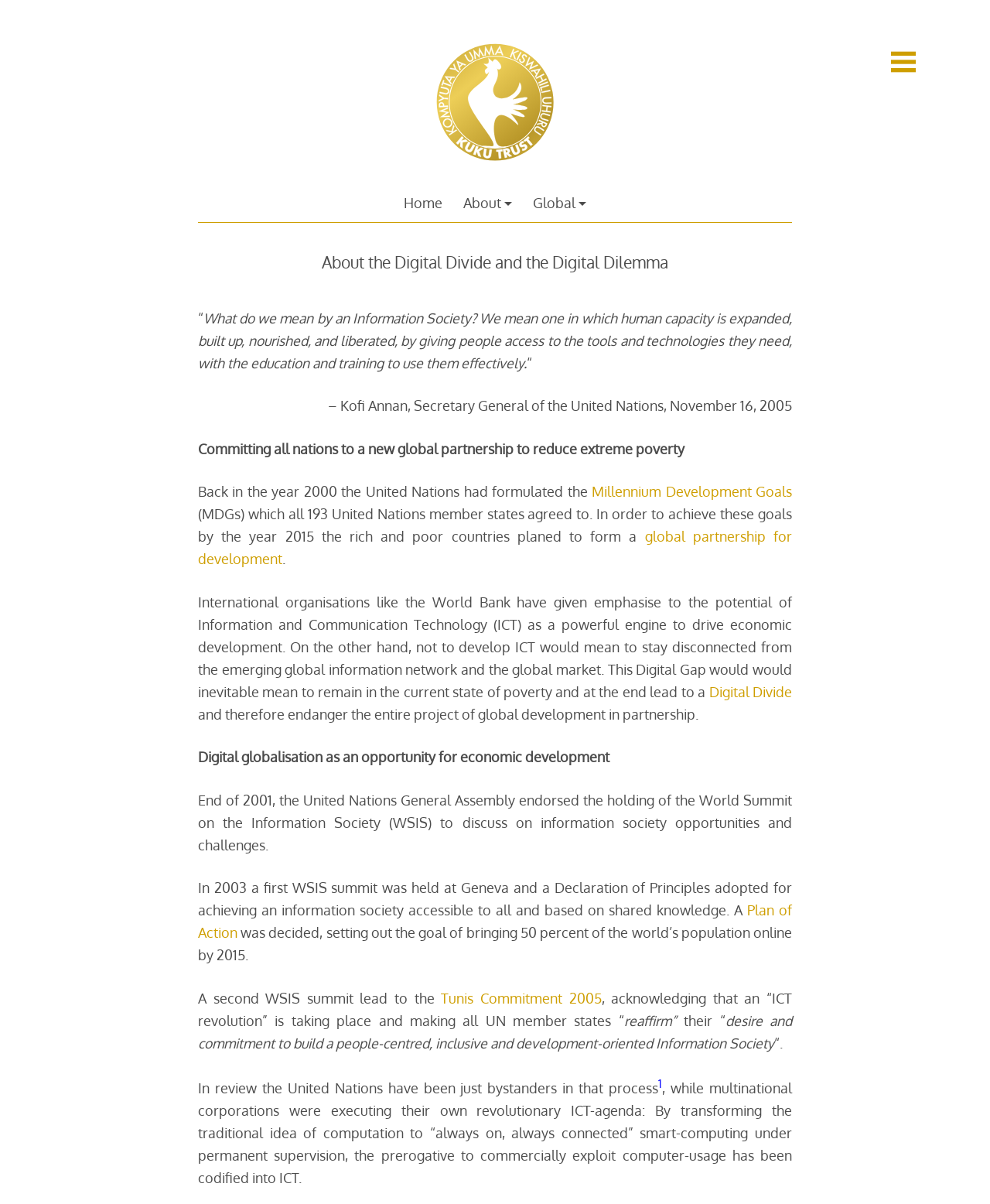Please answer the following question using a single word or phrase: 
What is the goal of bringing people online by 2015?

50 percent of the world’s population